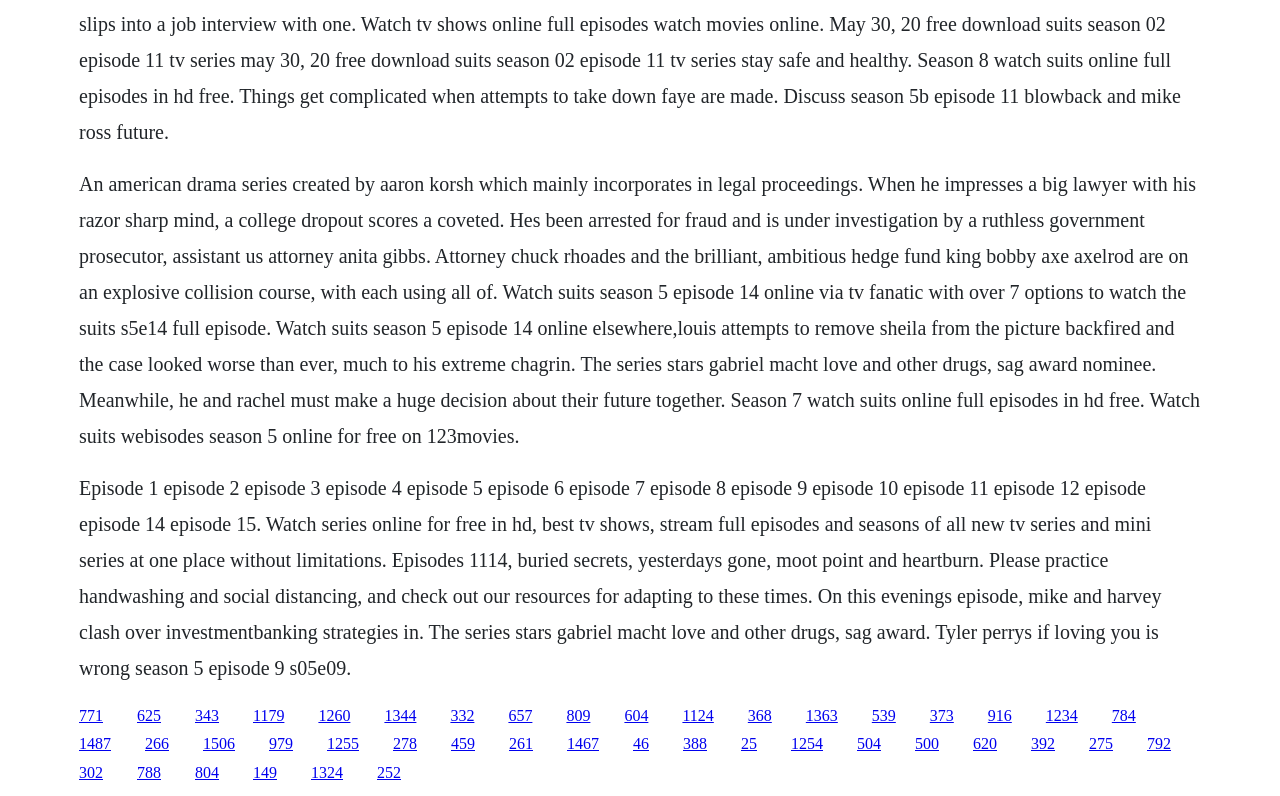Bounding box coordinates are specified in the format (top-left x, top-left y, bottom-right x, bottom-right y). All values are floating point numbers bounded between 0 and 1. Please provide the bounding box coordinate of the region this sentence describes: 1255

[0.255, 0.924, 0.28, 0.945]